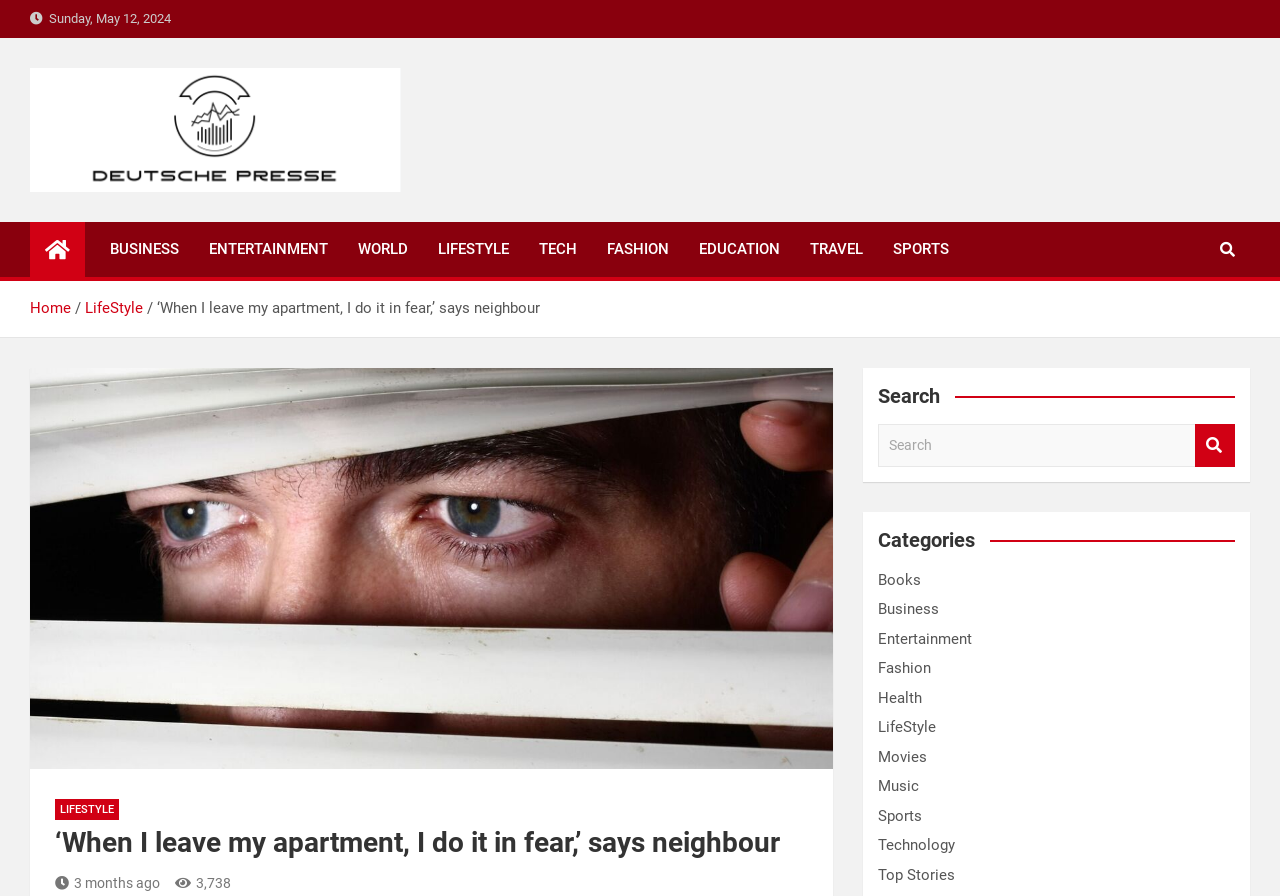Could you indicate the bounding box coordinates of the region to click in order to complete this instruction: "Click on the BUSINESS link".

[0.074, 0.247, 0.152, 0.309]